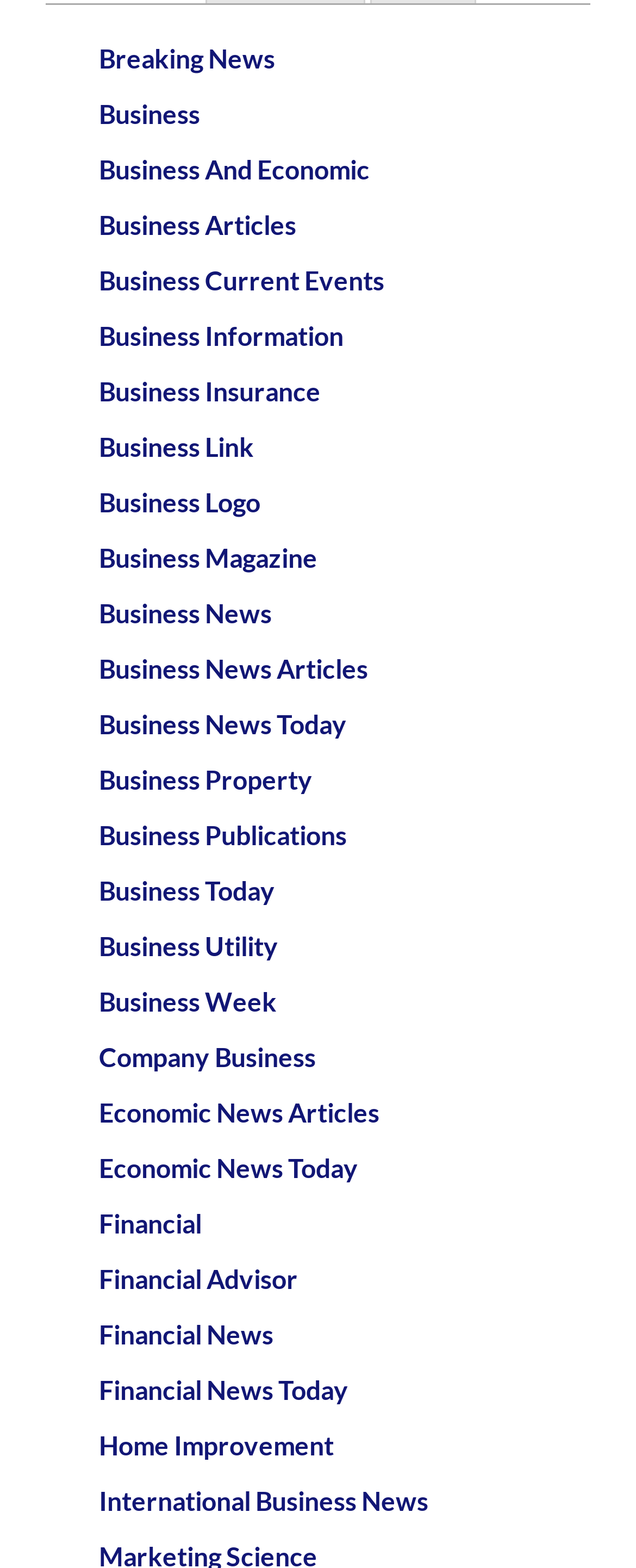Is there a link related to financial advisors?
Based on the image, give a concise answer in the form of a single word or short phrase.

Yes